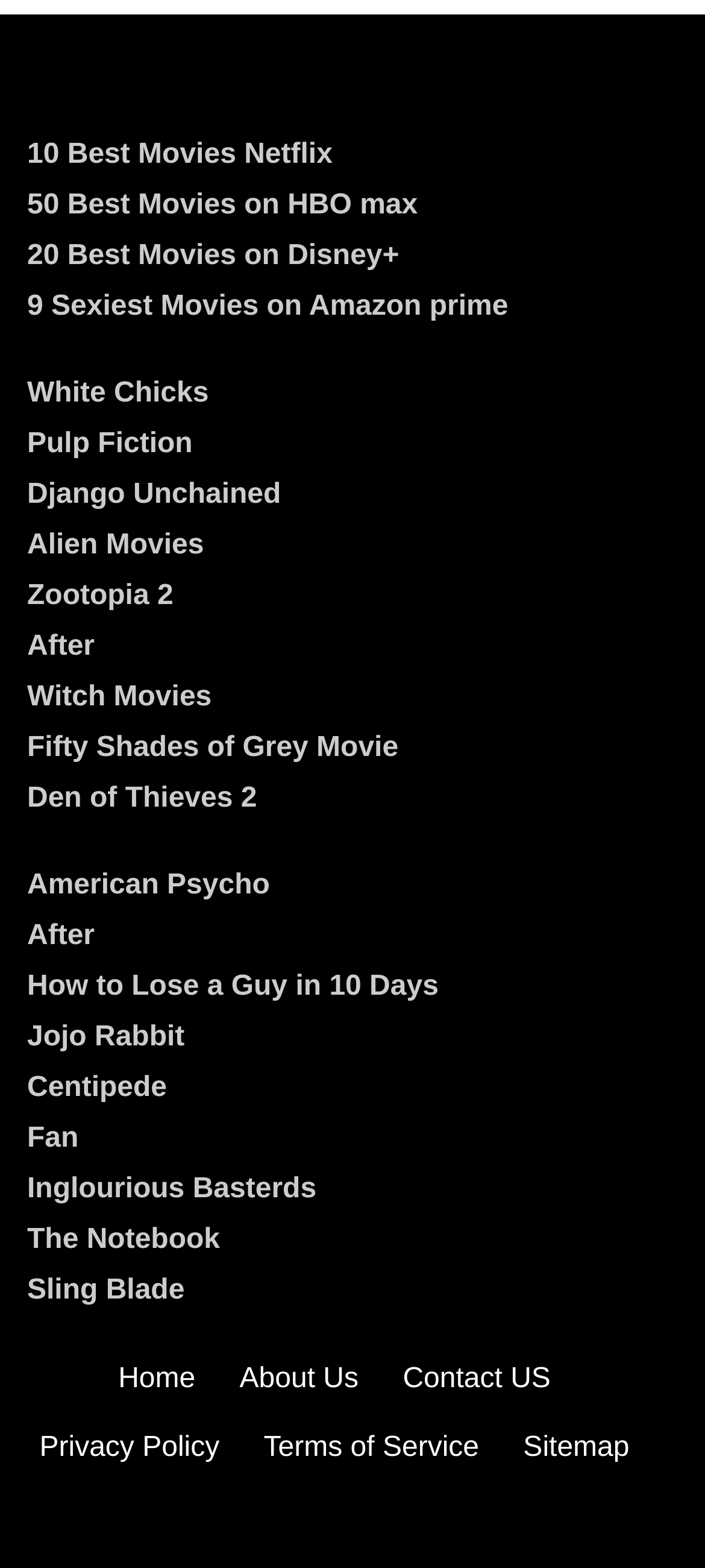Is there a link to a movie starting with the letter 'A' on the webpage?
Please provide a detailed and thorough answer to the question.

I searched the list of link elements on the webpage and found that there are multiple links to movies starting with the letter 'A', such as 'Alien Movies', 'American Psycho', and 'After'.